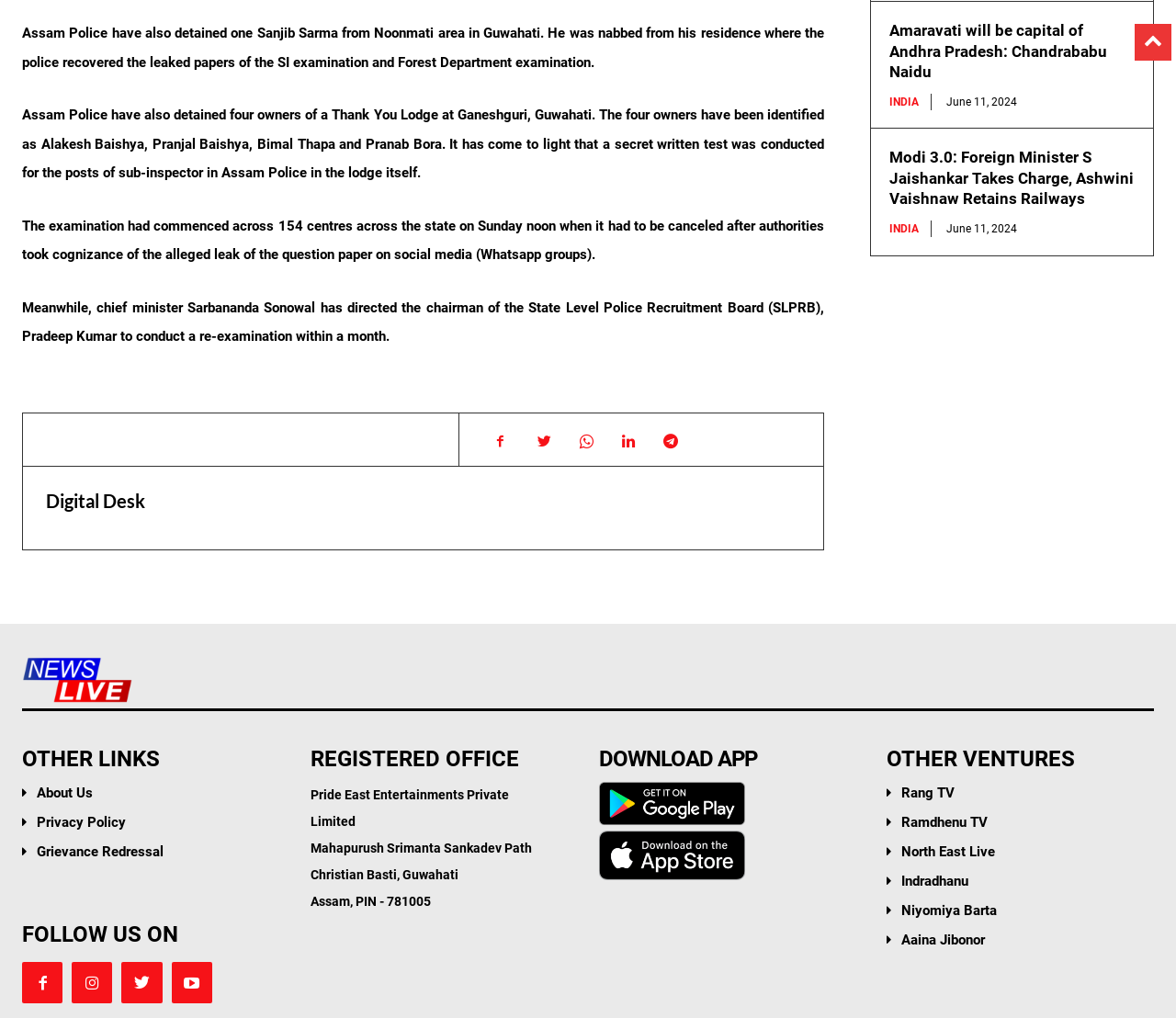Find the bounding box coordinates of the clickable region needed to perform the following instruction: "Follow on the Facebook link". The coordinates should be provided as four float numbers between 0 and 1, i.e., [left, top, right, bottom].

[0.019, 0.945, 0.053, 0.985]